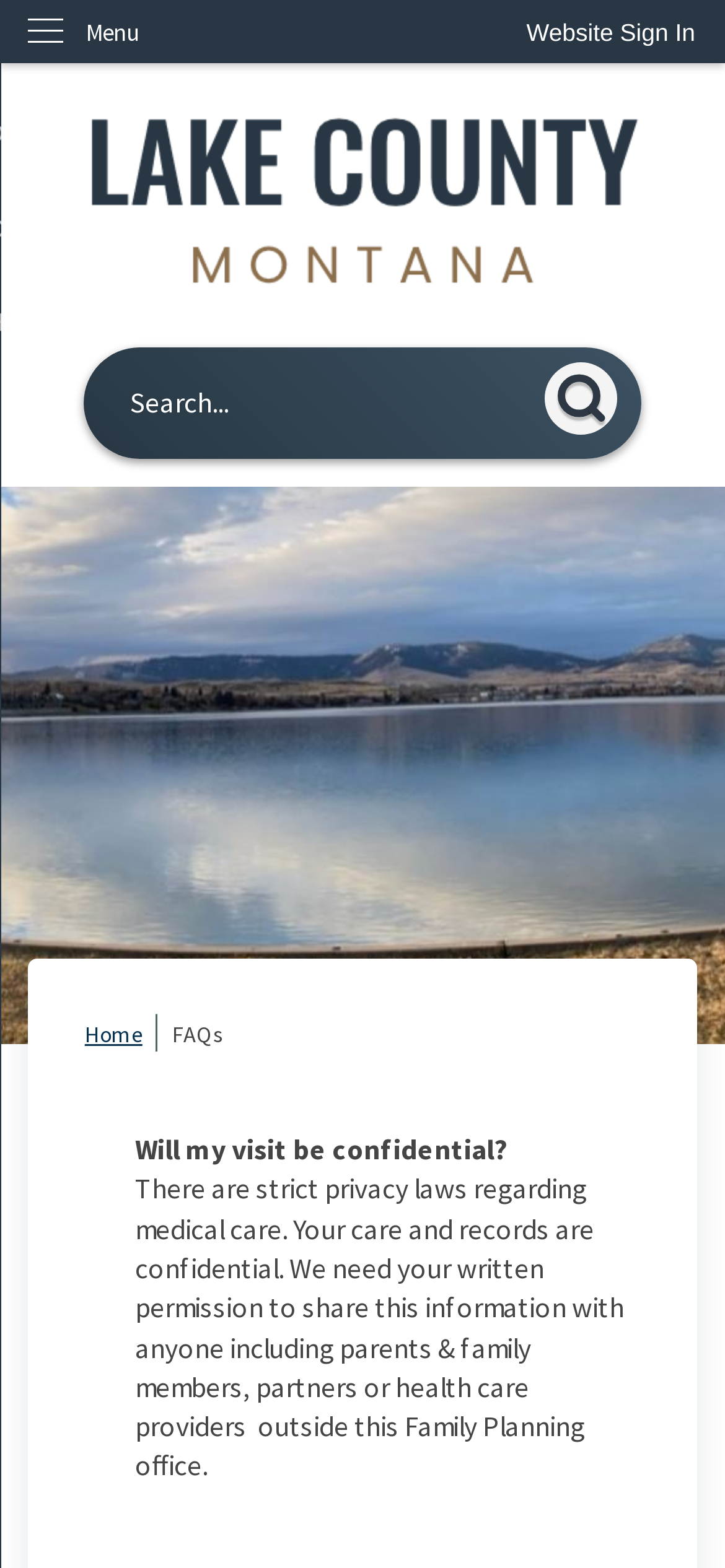Using the elements shown in the image, answer the question comprehensively: What is the function of the 'Search' textbox?

The 'Search' textbox is located in the top middle section of the webpage, accompanied by a search button and an image of a magnifying glass. Its function is to allow users to search the website for specific content or keywords.